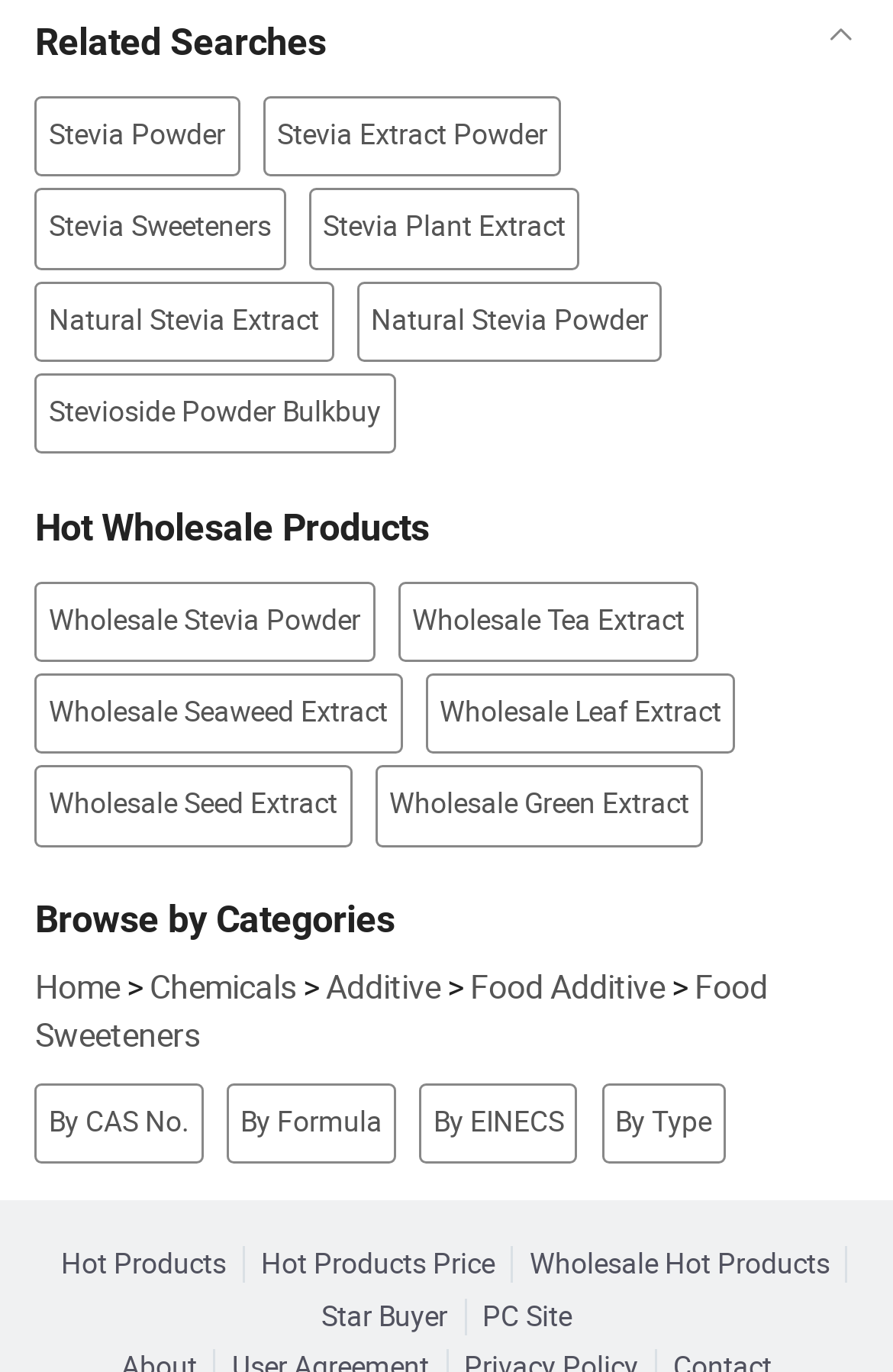What is the last category listed?
Identify the answer in the screenshot and reply with a single word or phrase.

By Type